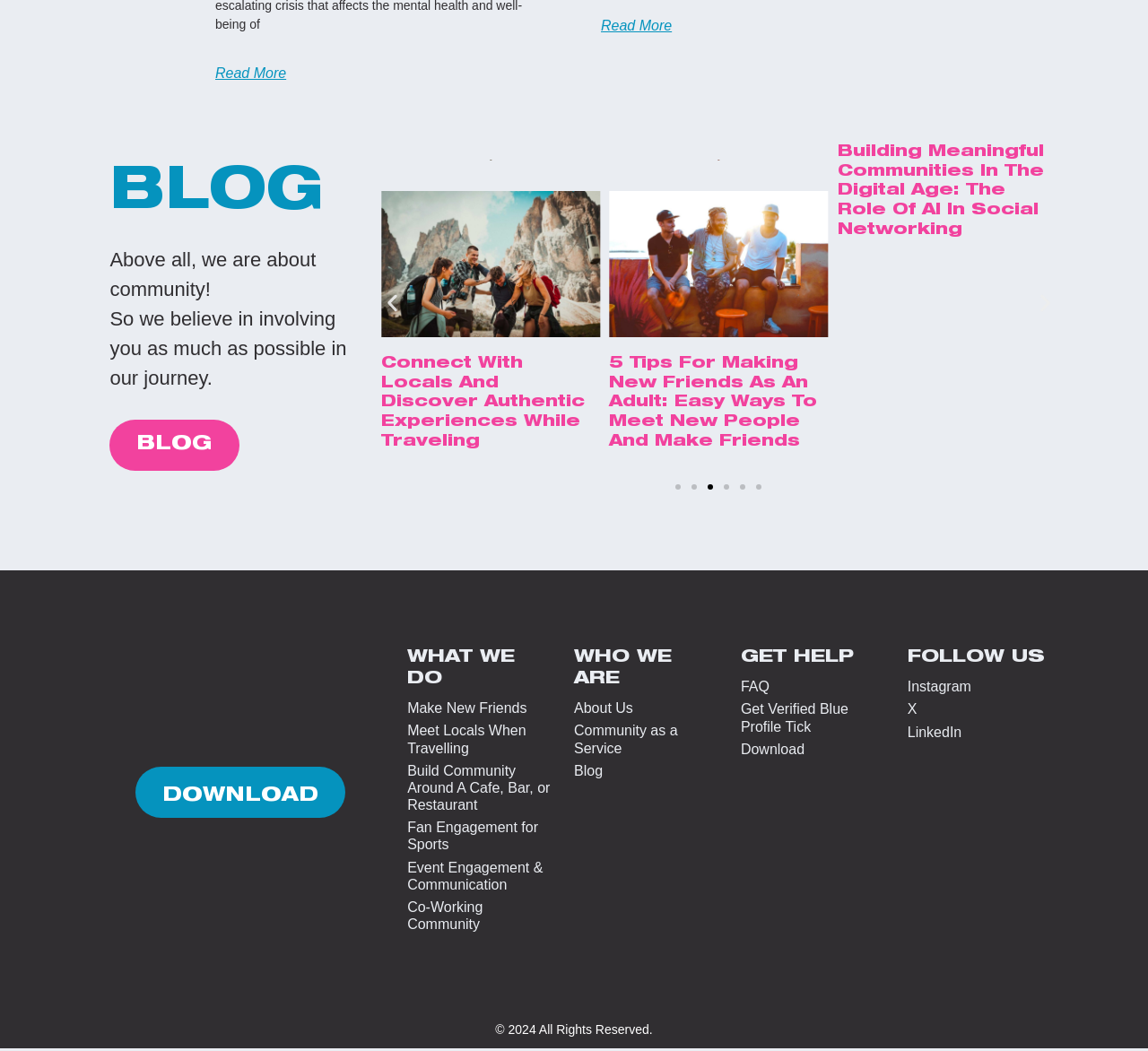Based on the element description: "How Gen Z builds communities", identify the bounding box coordinates for this UI element. The coordinates must be four float numbers between 0 and 1, listed as [left, top, right, bottom].

[0.531, 0.344, 0.695, 0.378]